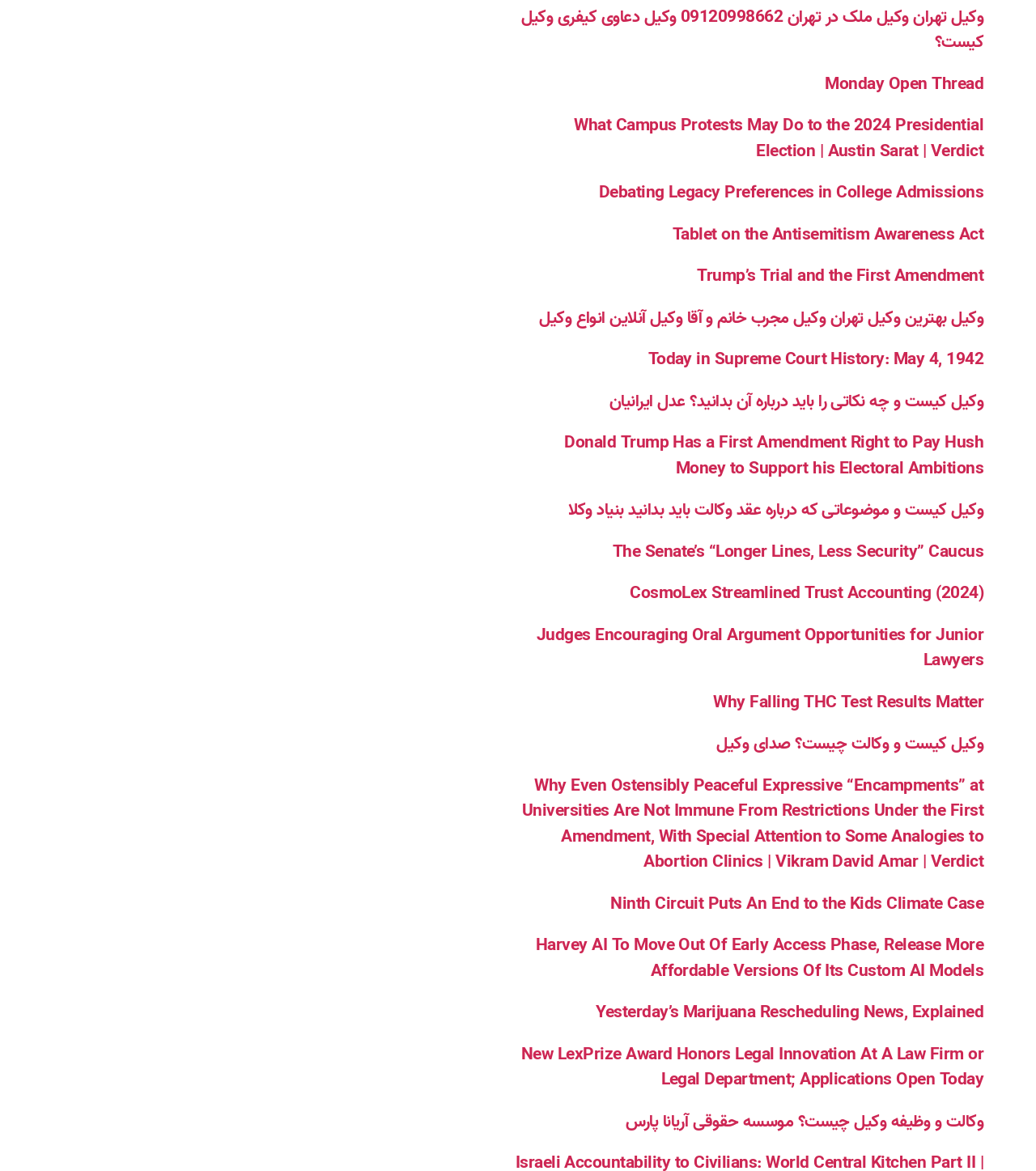Identify the bounding box coordinates of the part that should be clicked to carry out this instruction: "Click on the link about وکیل تهران وکیل ملک در تهران 09120998662 وکیل دعاوی کیفری وکیل کیست؟".

[0.503, 0.002, 0.949, 0.048]